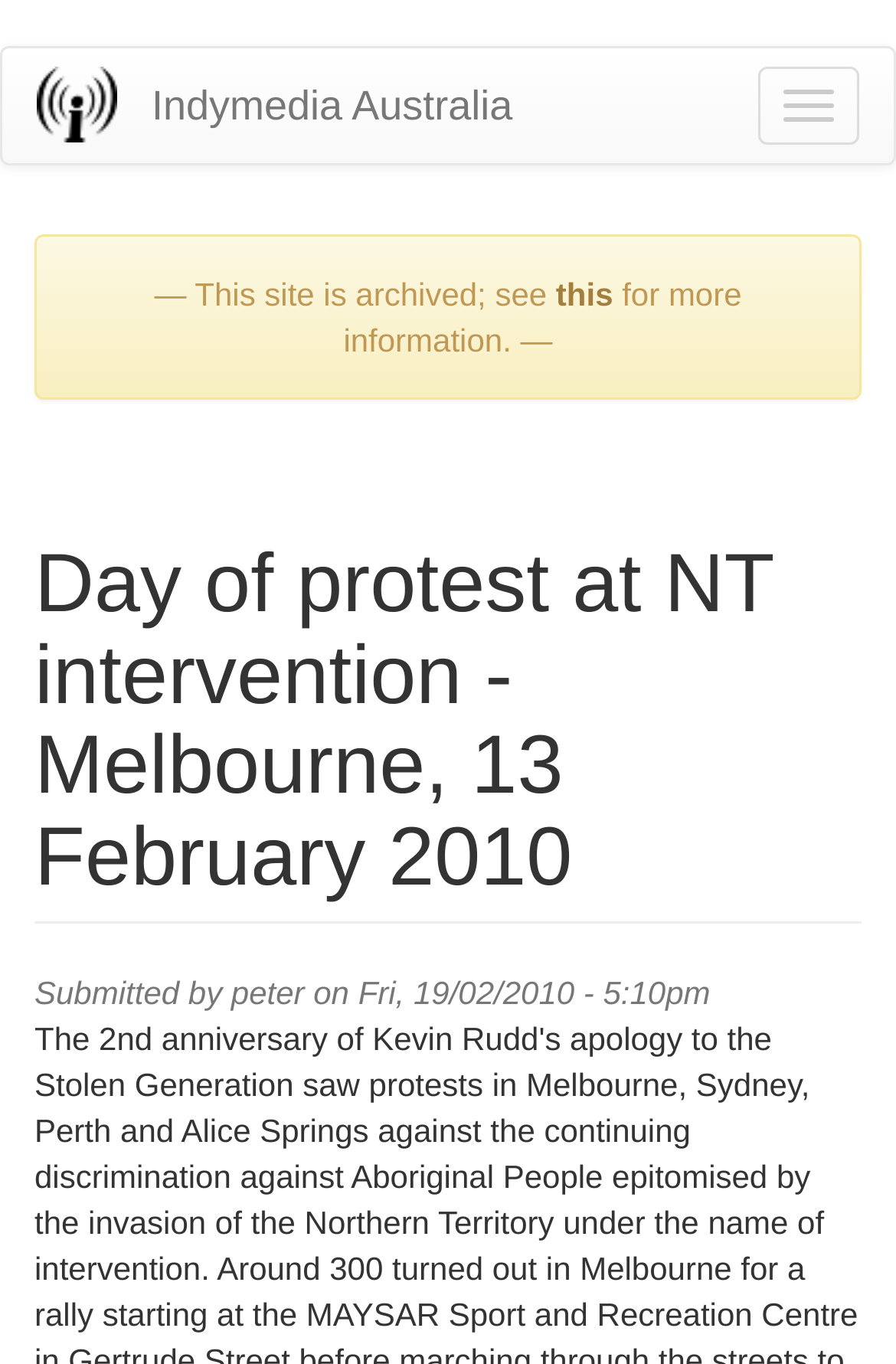Provide the bounding box coordinates for the UI element that is described by this text: "Theme Trust". The coordinates should be in the form of four float numbers between 0 and 1: [left, top, right, bottom].

None